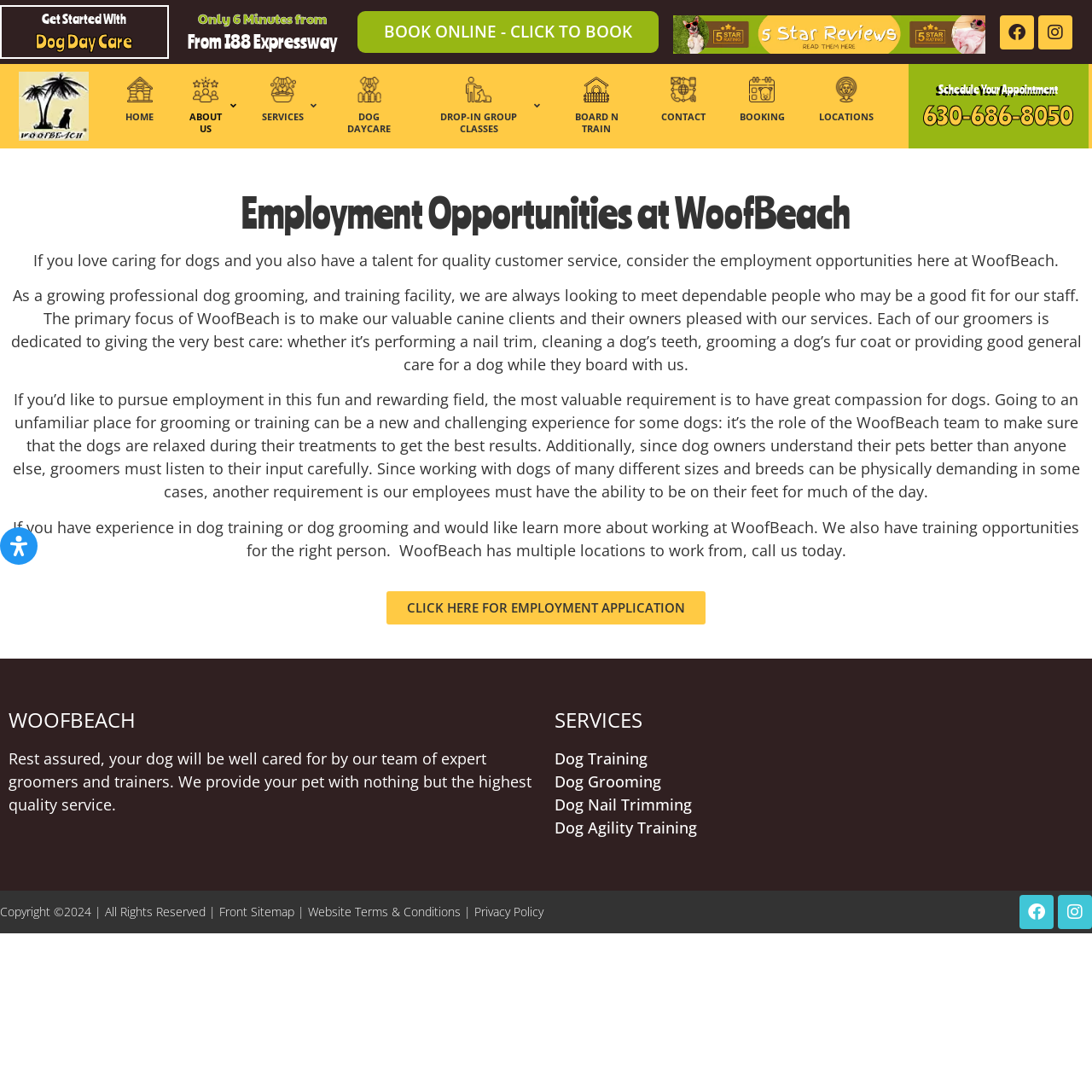Pinpoint the bounding box coordinates of the element that must be clicked to accomplish the following instruction: "Learn more about employment opportunities". The coordinates should be in the format of four float numbers between 0 and 1, i.e., [left, top, right, bottom].

[0.354, 0.542, 0.646, 0.572]